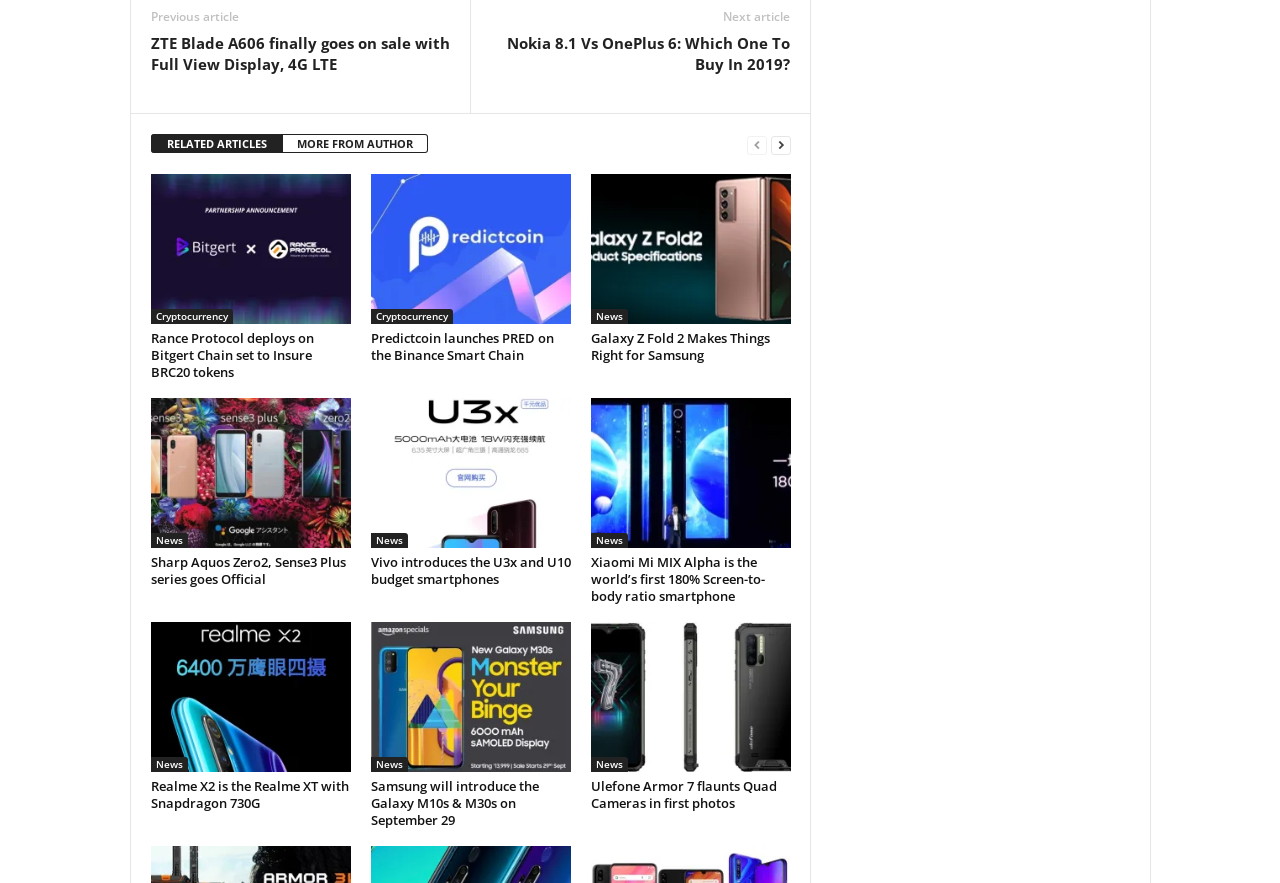What is the screen-to-body ratio of the Xiaomi Mi MIX Alpha?
Provide a one-word or short-phrase answer based on the image.

180%